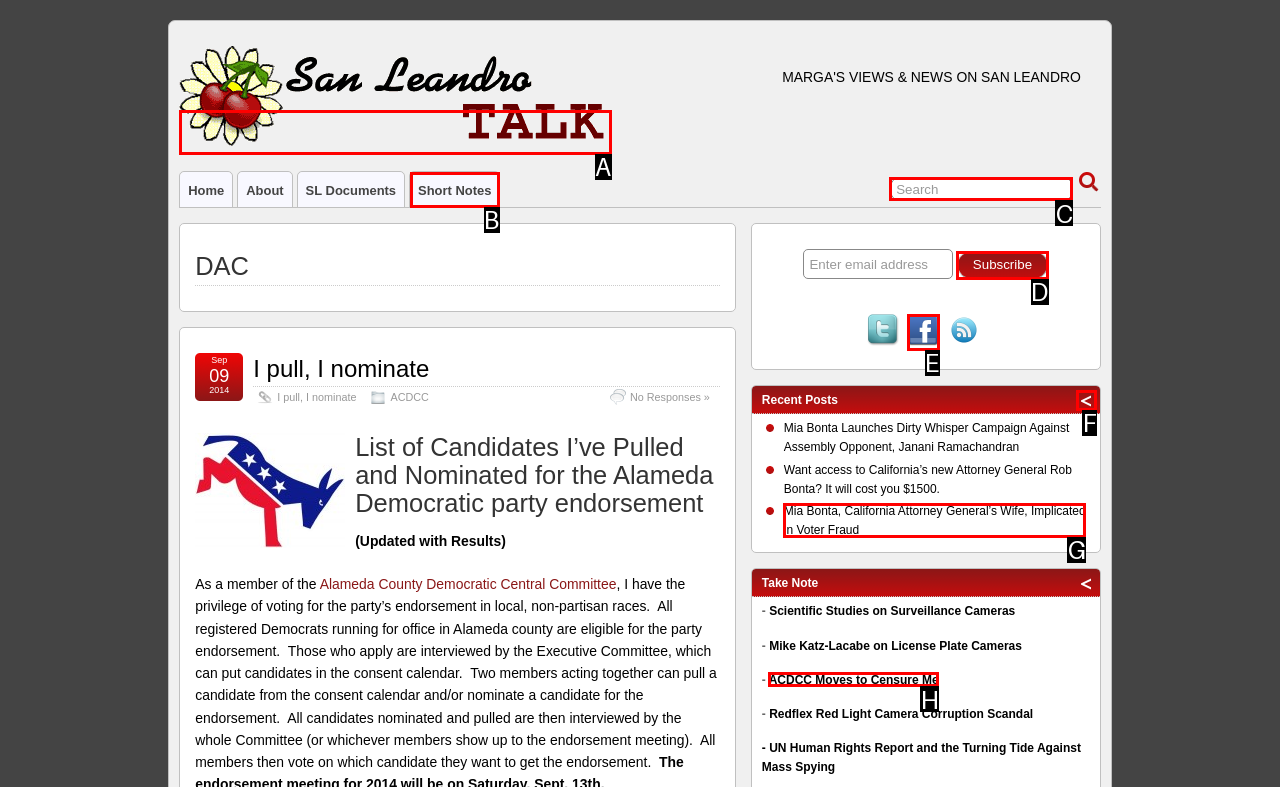Find the correct option to complete this instruction: Search. Reply with the corresponding letter.

C